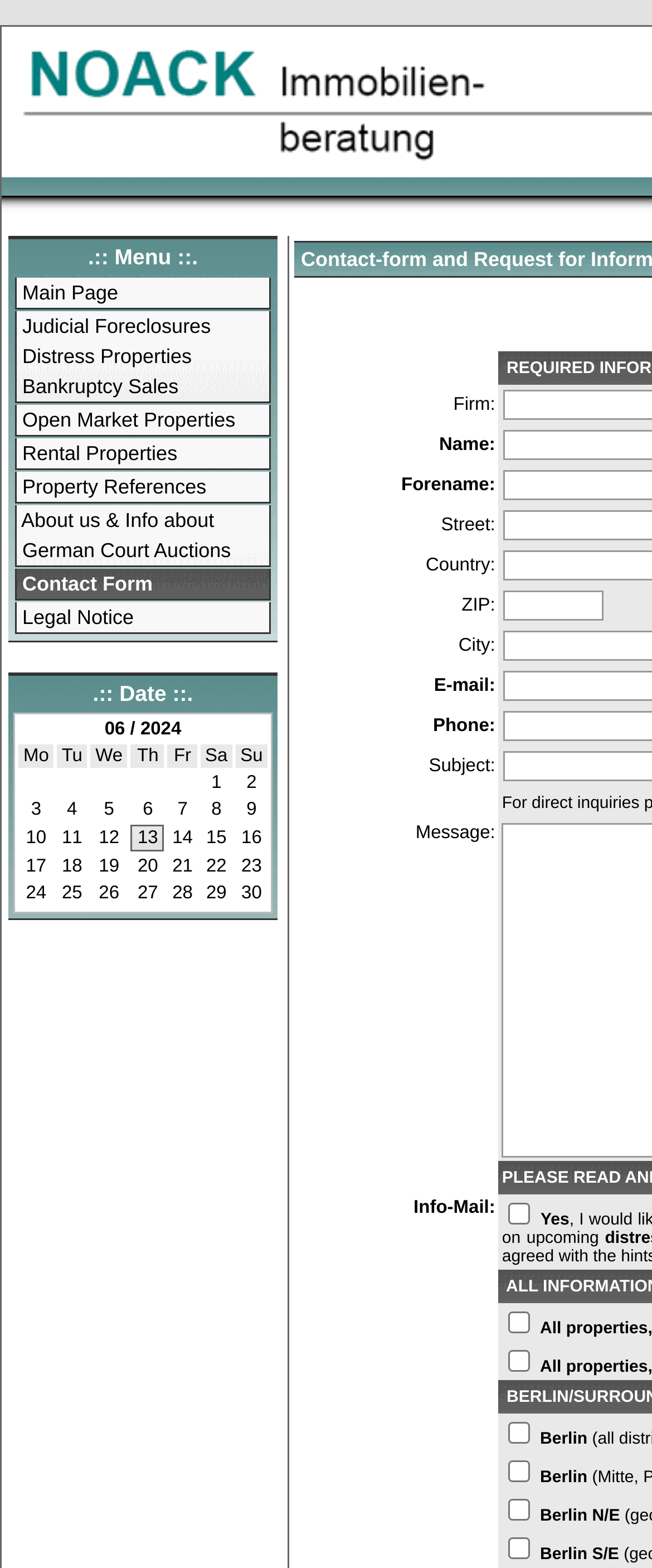For the element described, predict the bounding box coordinates as (top-left x, top-left y, bottom-right x, bottom-right y). All values should be between 0 and 1. Element description: name="from_plz"

[0.772, 0.377, 0.926, 0.396]